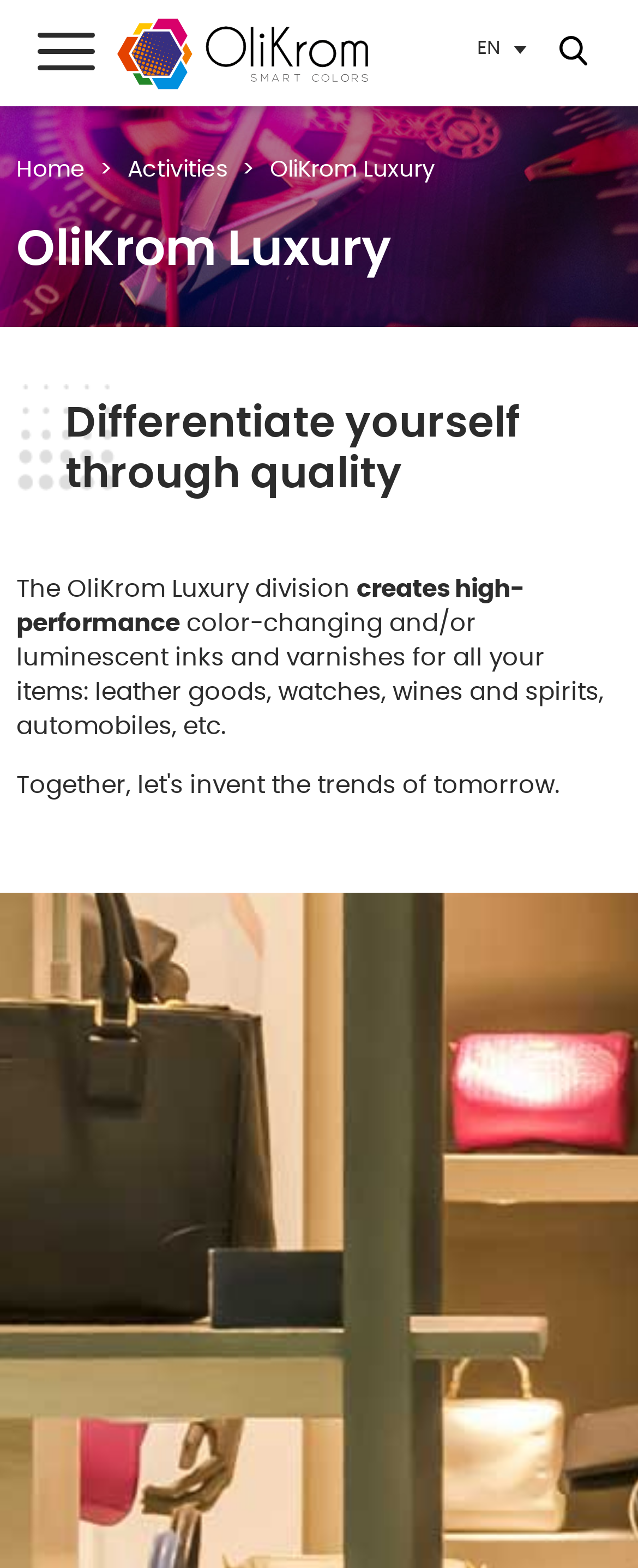Provide your answer in a single word or phrase: 
What type of products use OliKrom's materials?

Leather goods, watches, wines and spirits, automobiles